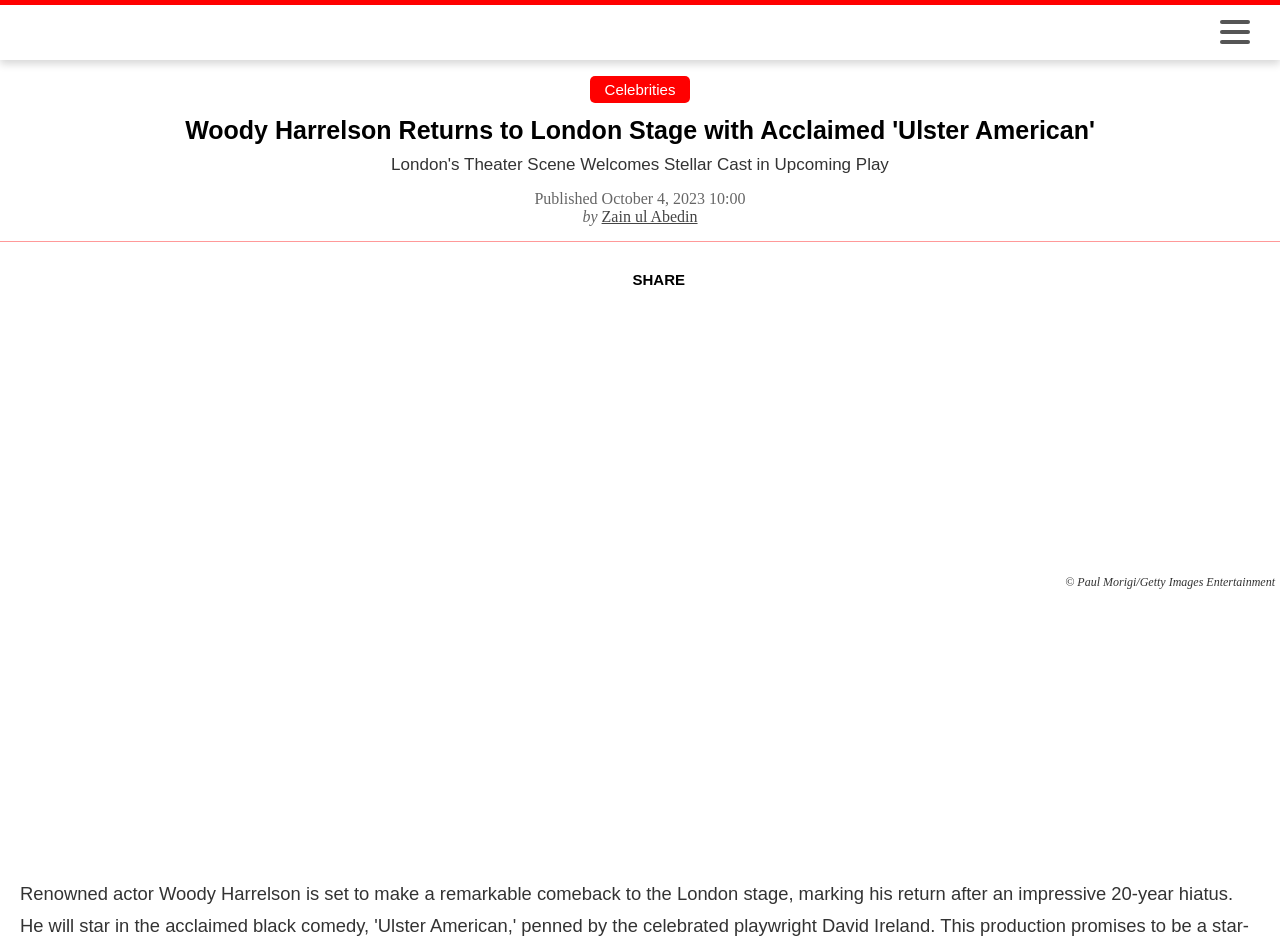Utilize the details in the image to thoroughly answer the following question: What is the date of publication of the article?

The date of publication of the article can be found in the time element, which says 'Published October 4, 2023 10:00'.